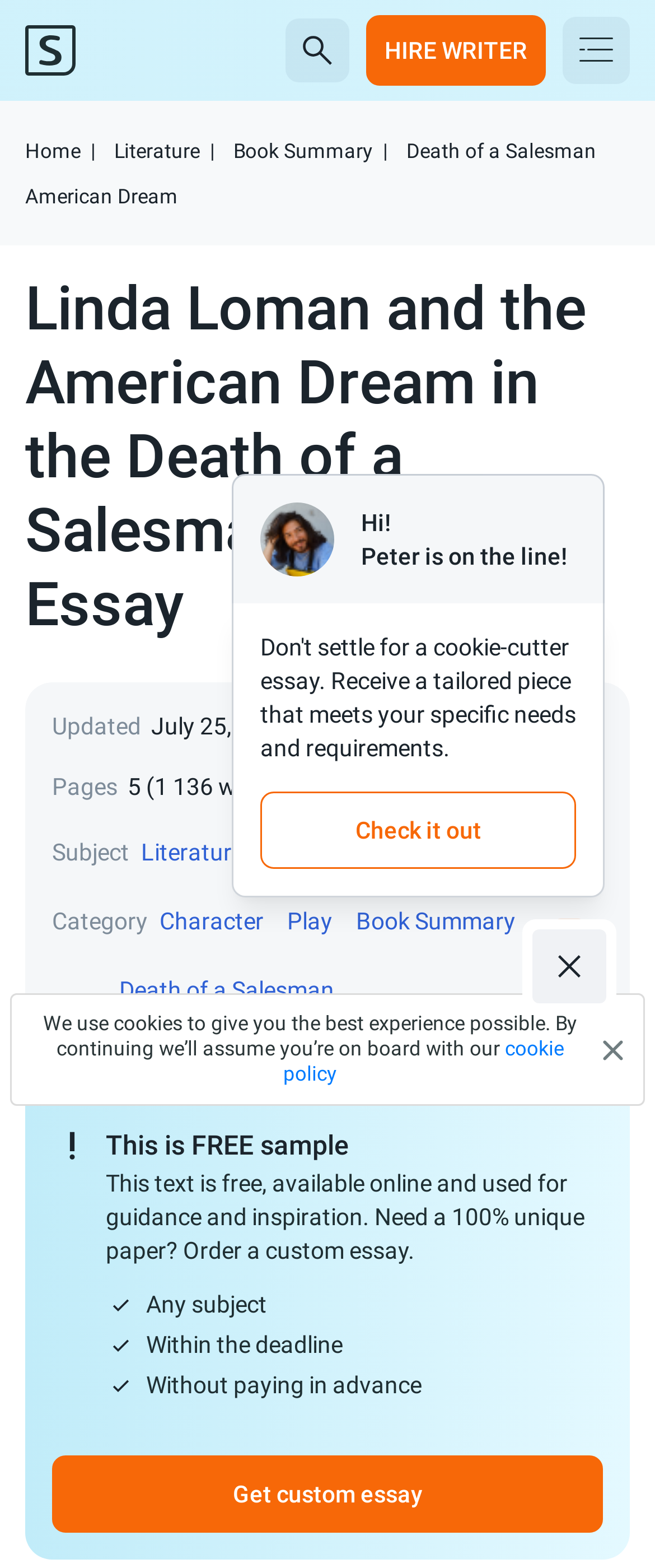What is the subject of the essay?
Answer the question based on the image using a single word or a brief phrase.

Literature